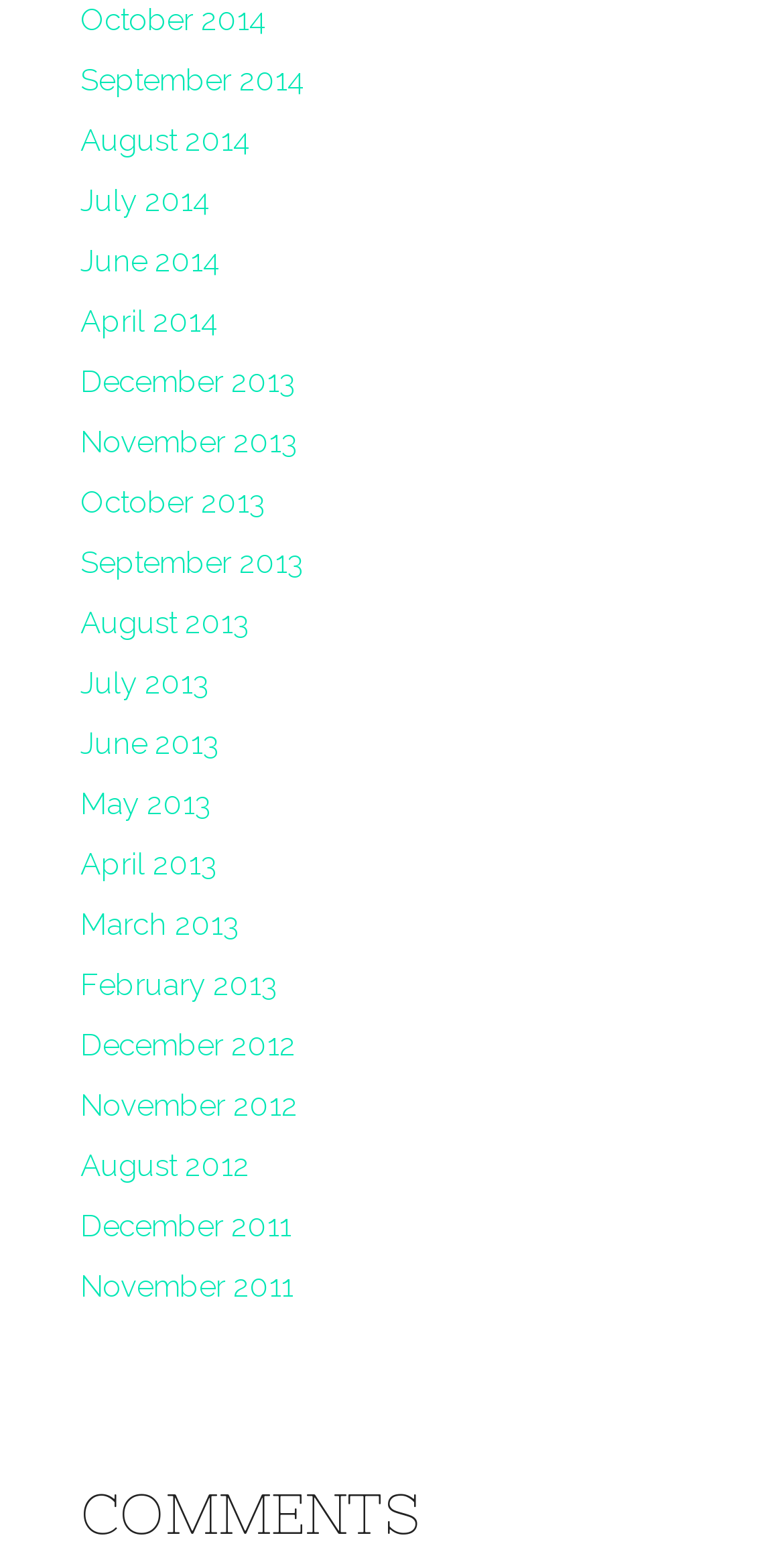Given the webpage screenshot, identify the bounding box of the UI element that matches this description: "June 2013".

[0.103, 0.465, 0.279, 0.488]